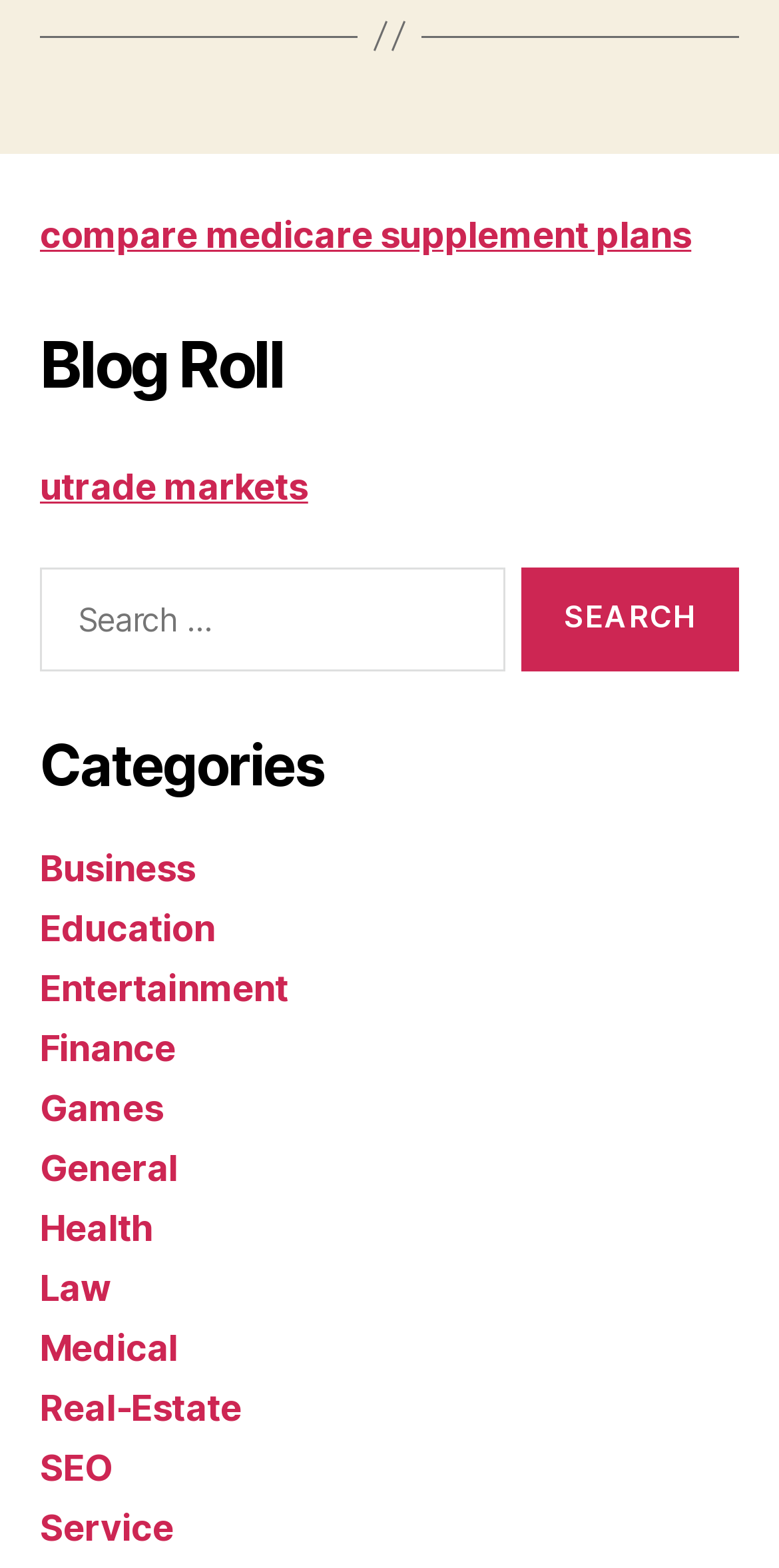Give a concise answer of one word or phrase to the question: 
What is the function of the button with the text 'SEARCH'?

Submit search query